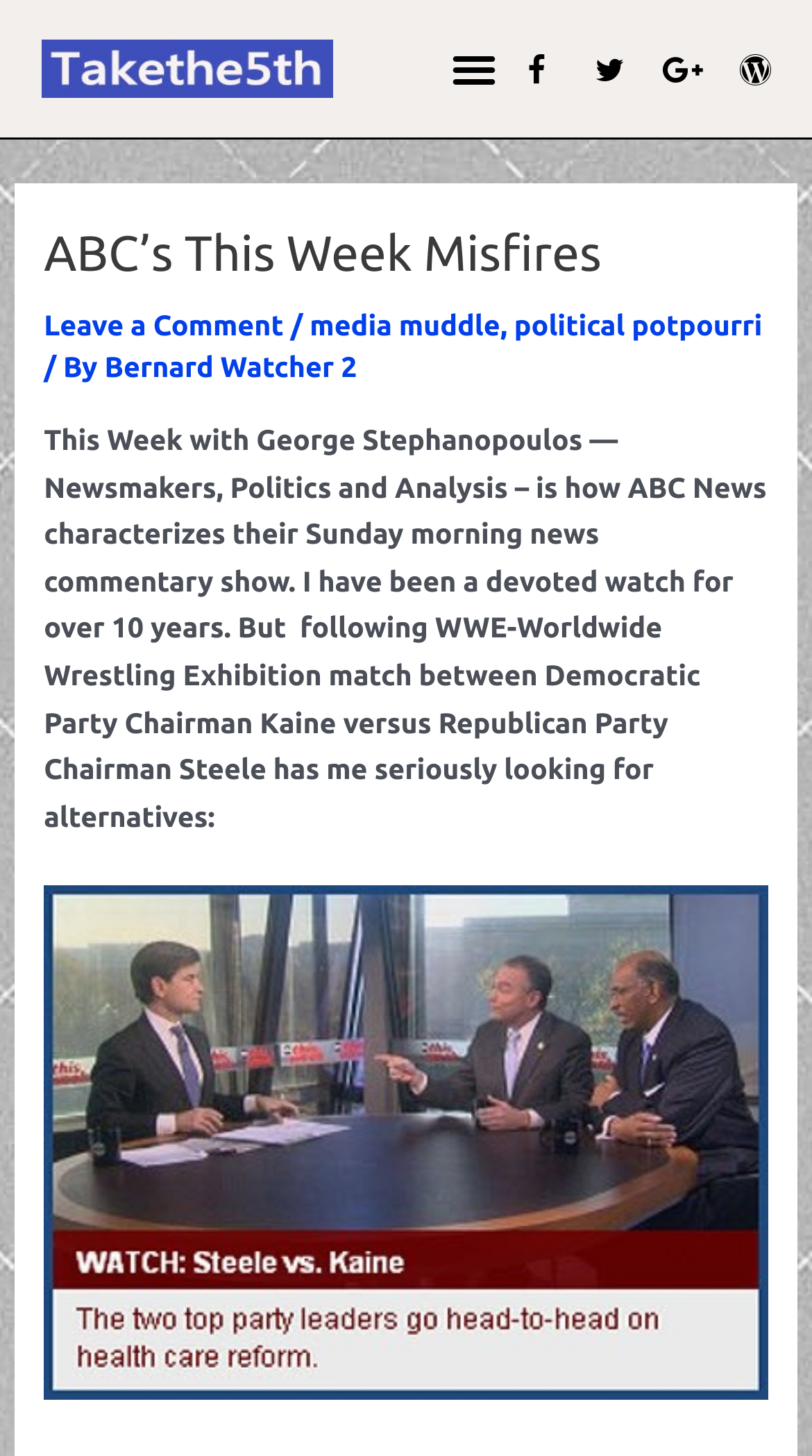Please identify the bounding box coordinates of the area that needs to be clicked to fulfill the following instruction: "Read the article about media muddle."

[0.381, 0.212, 0.616, 0.234]